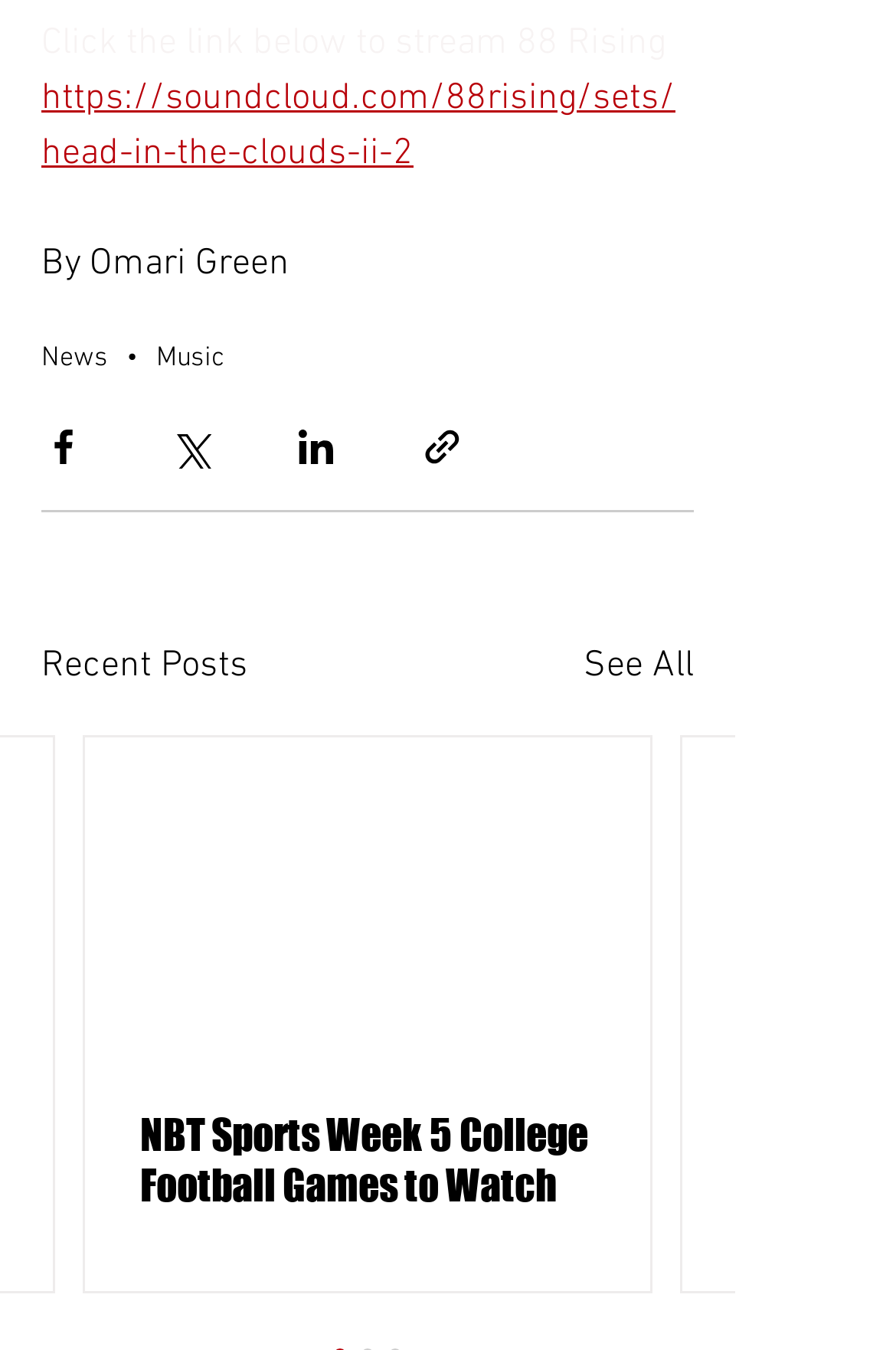Specify the bounding box coordinates of the area that needs to be clicked to achieve the following instruction: "Go to News".

[0.046, 0.253, 0.121, 0.277]